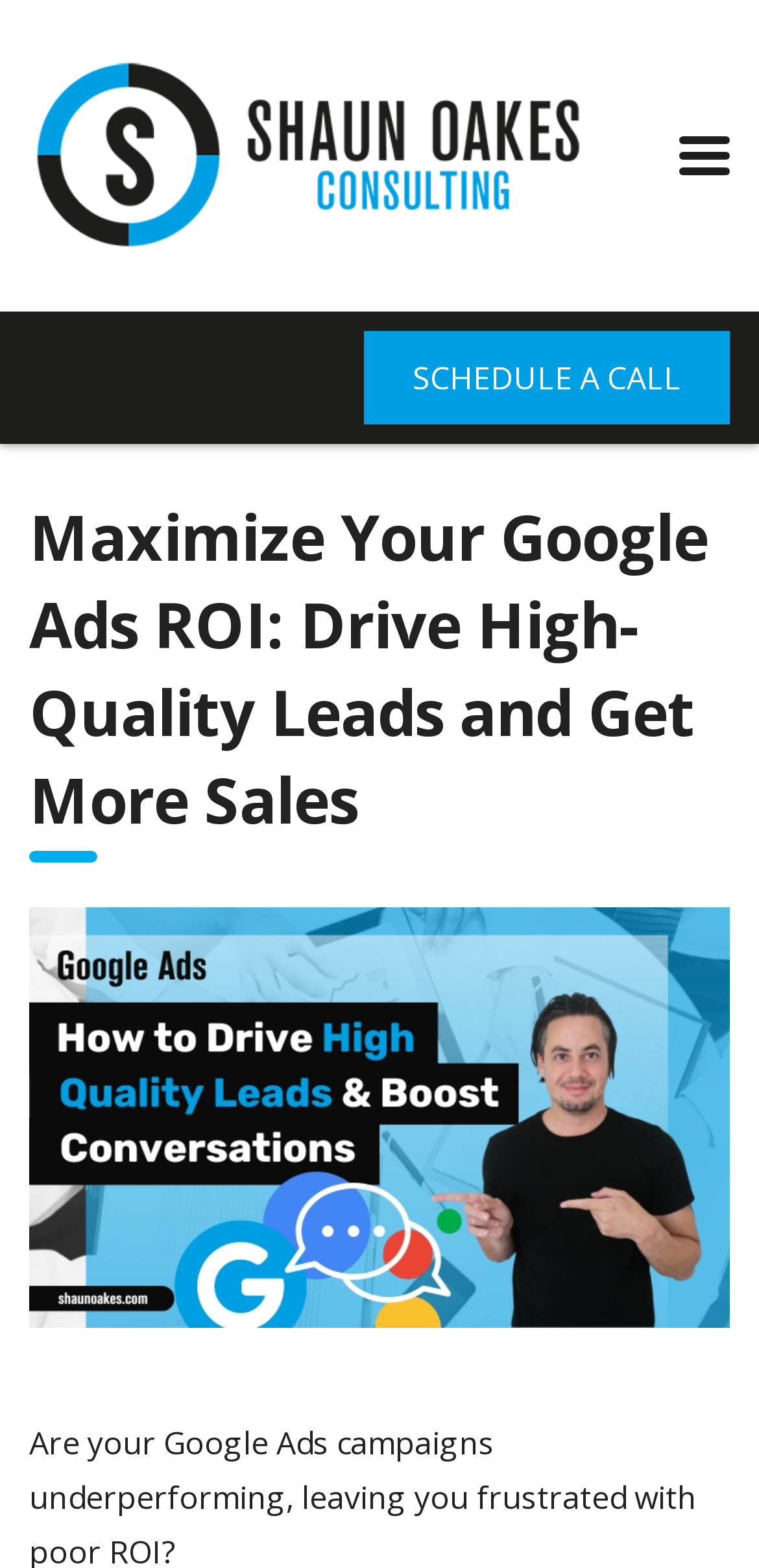What is the content of the figure on the webpage?
Using the image as a reference, give an elaborate response to the question.

The figure on the webpage contains an image with a caption 'How to drive high quality leads and boost conversions with Google Ads.', suggesting that the content is related to using Google Ads to drive high-quality leads and boost conversions.